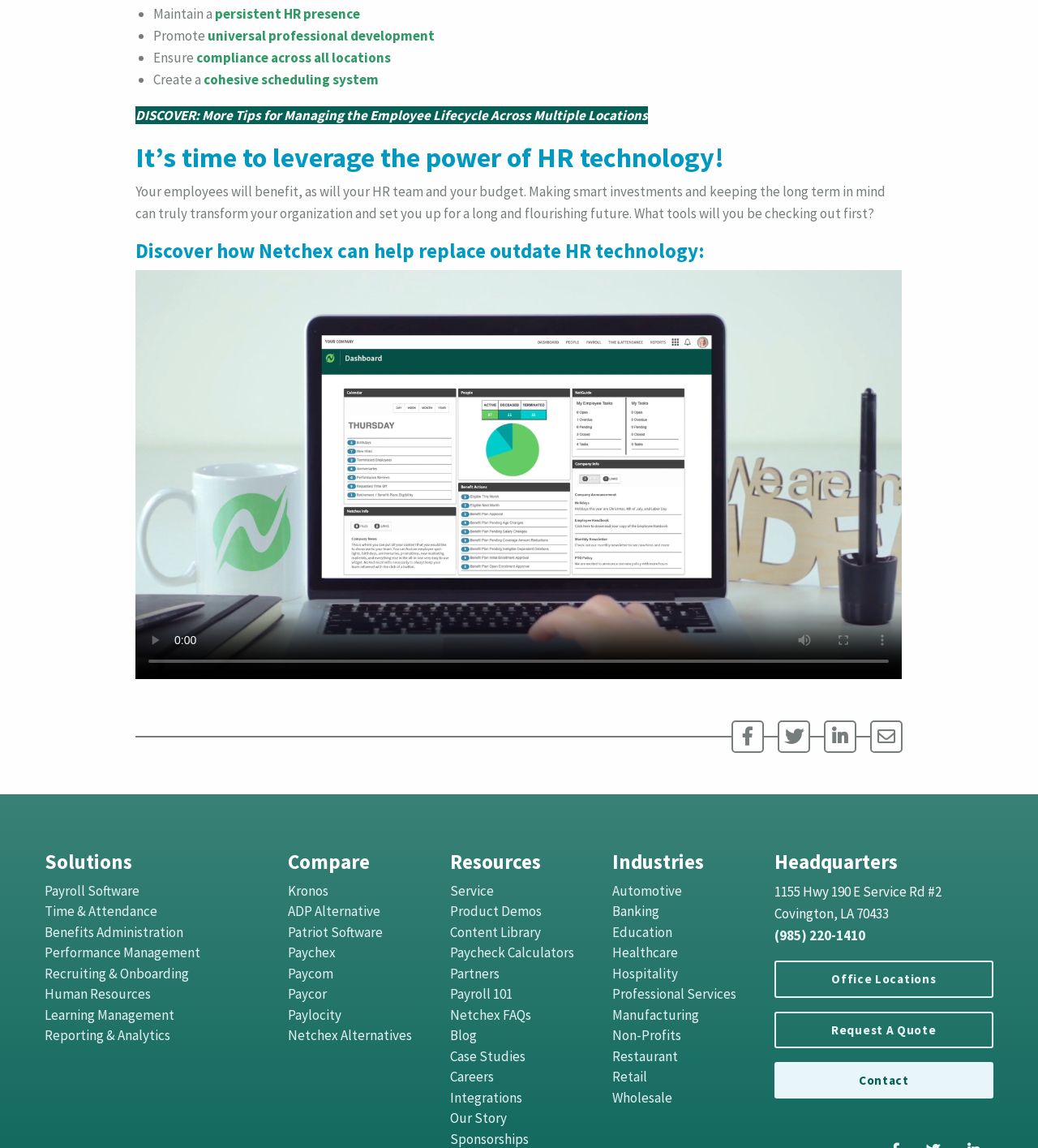Determine the coordinates of the bounding box that should be clicked to complete the instruction: "Read more about 'Managing the Employee Lifecycle Across Multiple Locations'". The coordinates should be represented by four float numbers between 0 and 1: [left, top, right, bottom].

[0.195, 0.093, 0.625, 0.108]